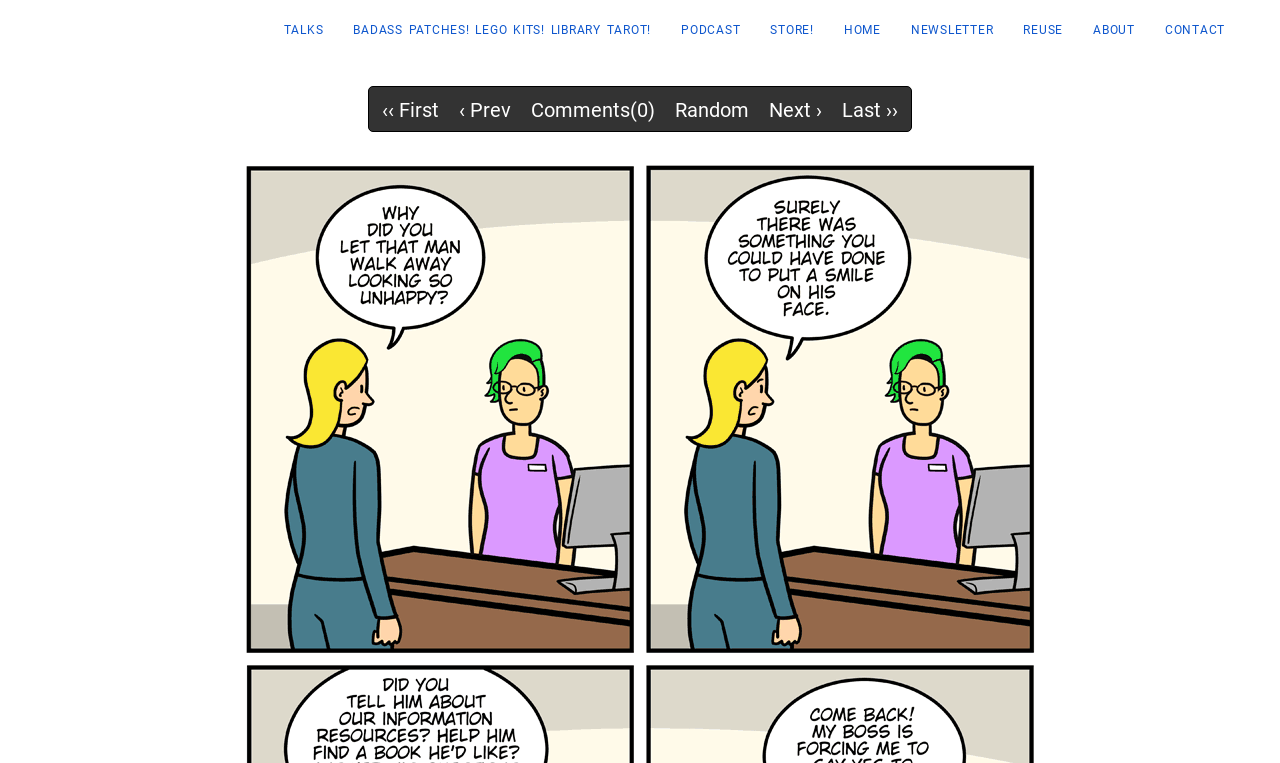Determine the bounding box coordinates for the UI element with the following description: "‹‹ First". The coordinates should be four float numbers between 0 and 1, represented as [left, top, right, bottom].

[0.298, 0.128, 0.343, 0.159]